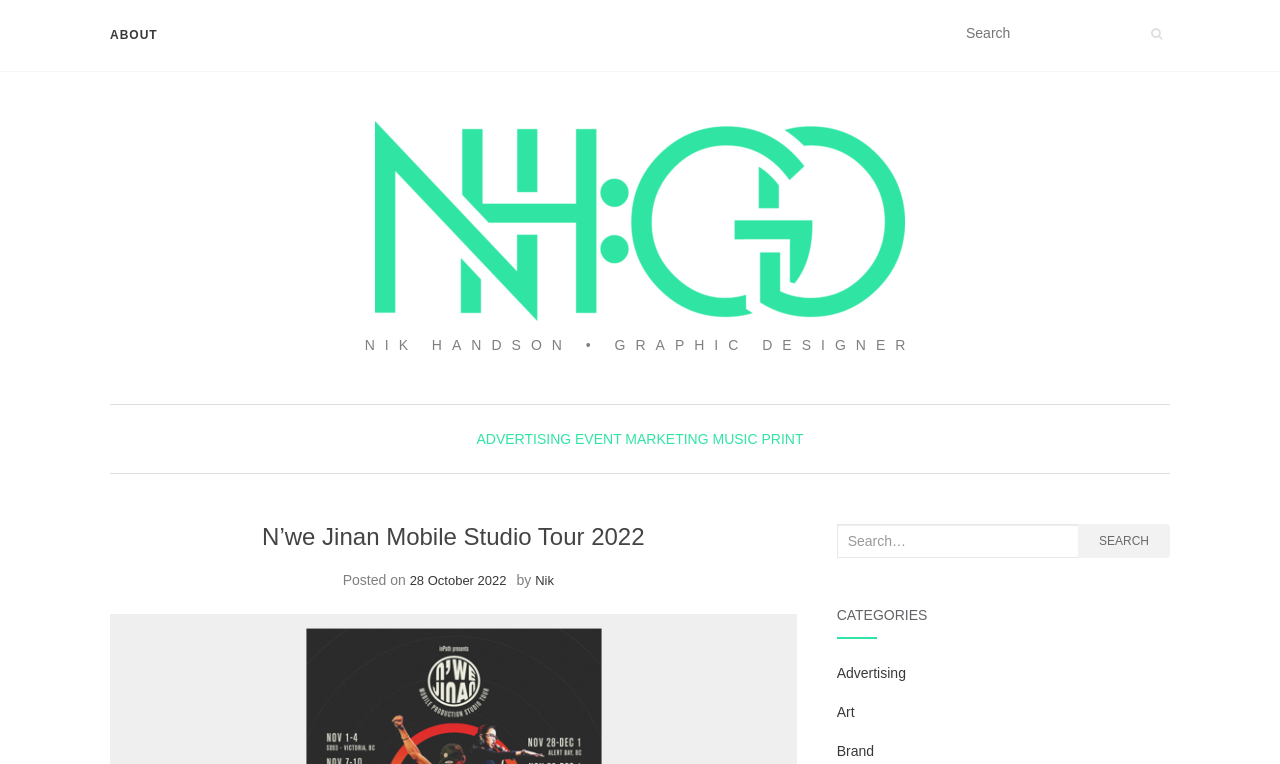Pinpoint the bounding box coordinates of the element to be clicked to execute the instruction: "Search for something".

[0.753, 0.024, 0.893, 0.063]